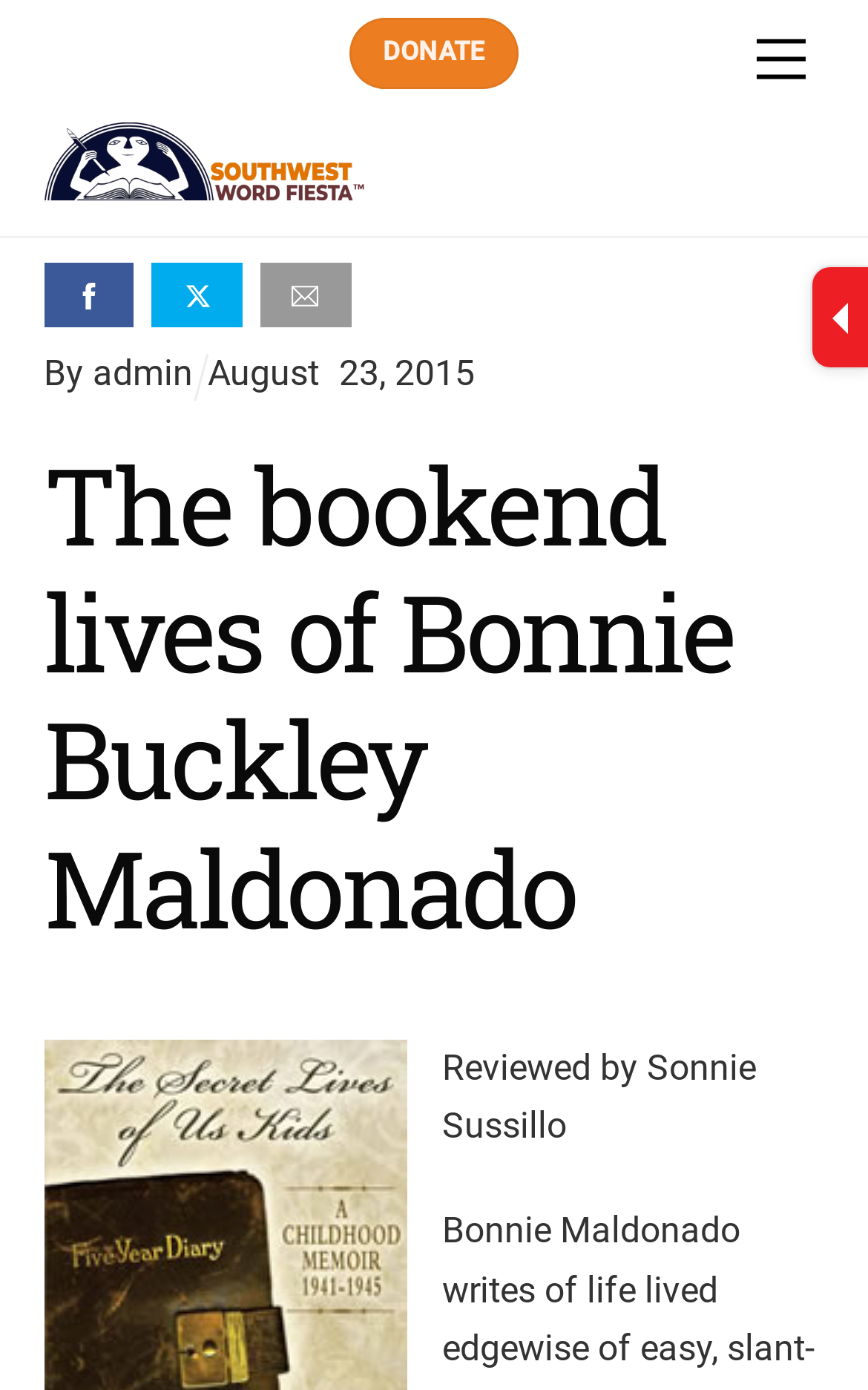Who is the author of the book?
Please elaborate on the answer to the question with detailed information.

I determined the answer by looking at the heading element with the text 'The bookend lives of Bonnie Buckley Maldonado', which suggests that Bonnie Buckley Maldonado is the author of the book.